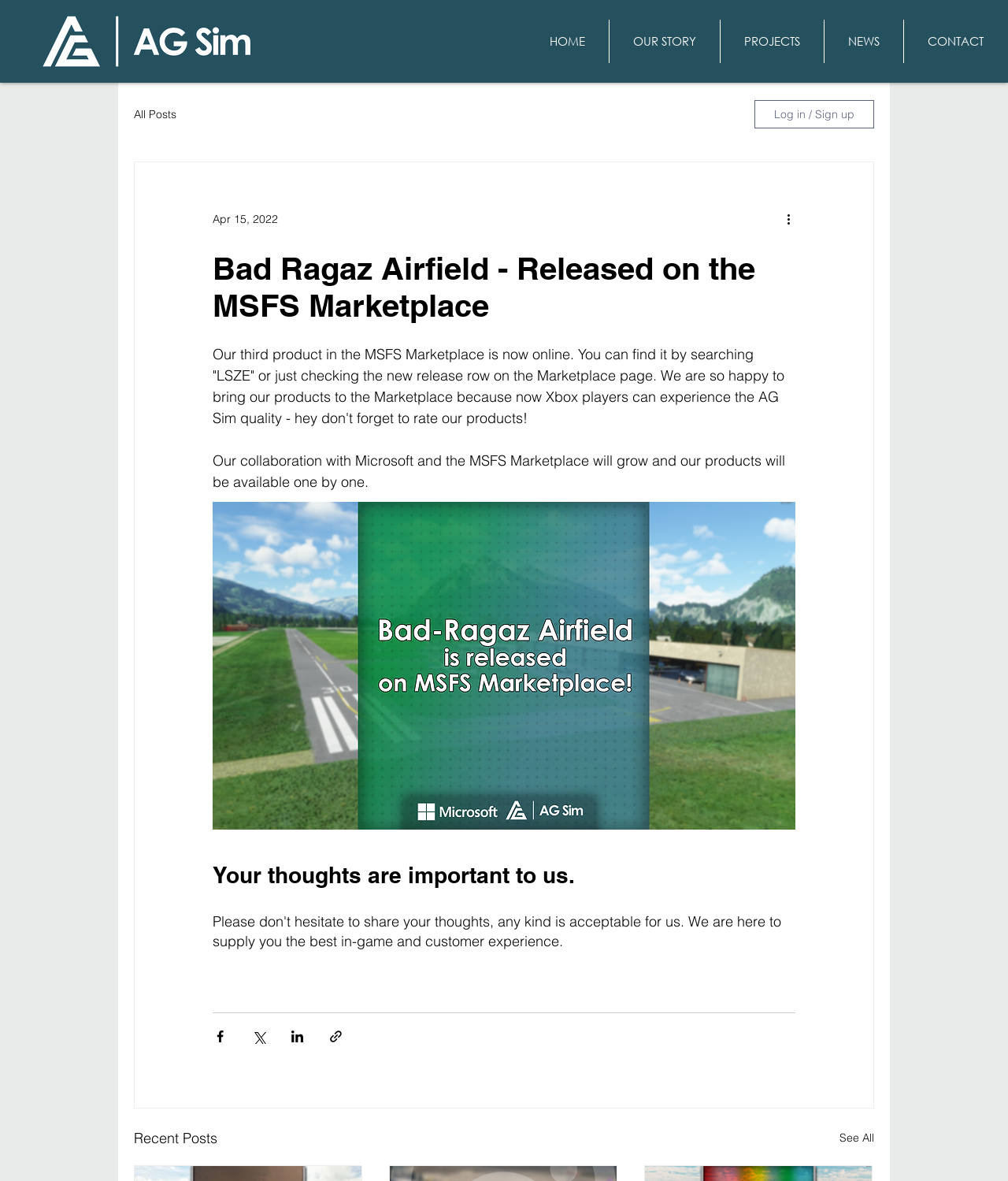Indicate the bounding box coordinates of the element that must be clicked to execute the instruction: "Learn about 'What methods of obtaining gil are available to players in Final Fantasy 14'". The coordinates should be given as four float numbers between 0 and 1, i.e., [left, top, right, bottom].

None